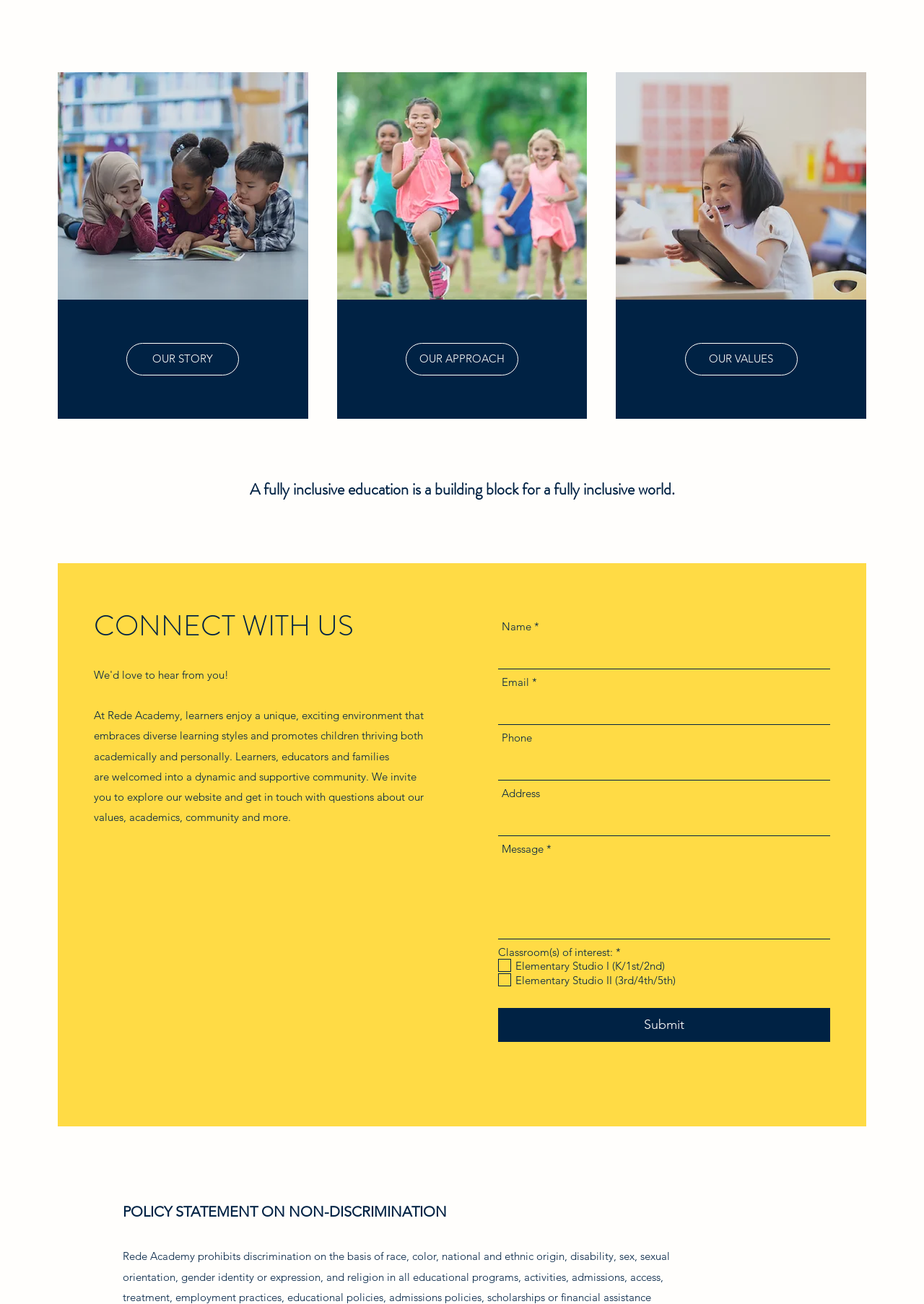Determine the bounding box for the UI element that matches this description: "parent_node: Message".

[0.539, 0.656, 0.898, 0.72]